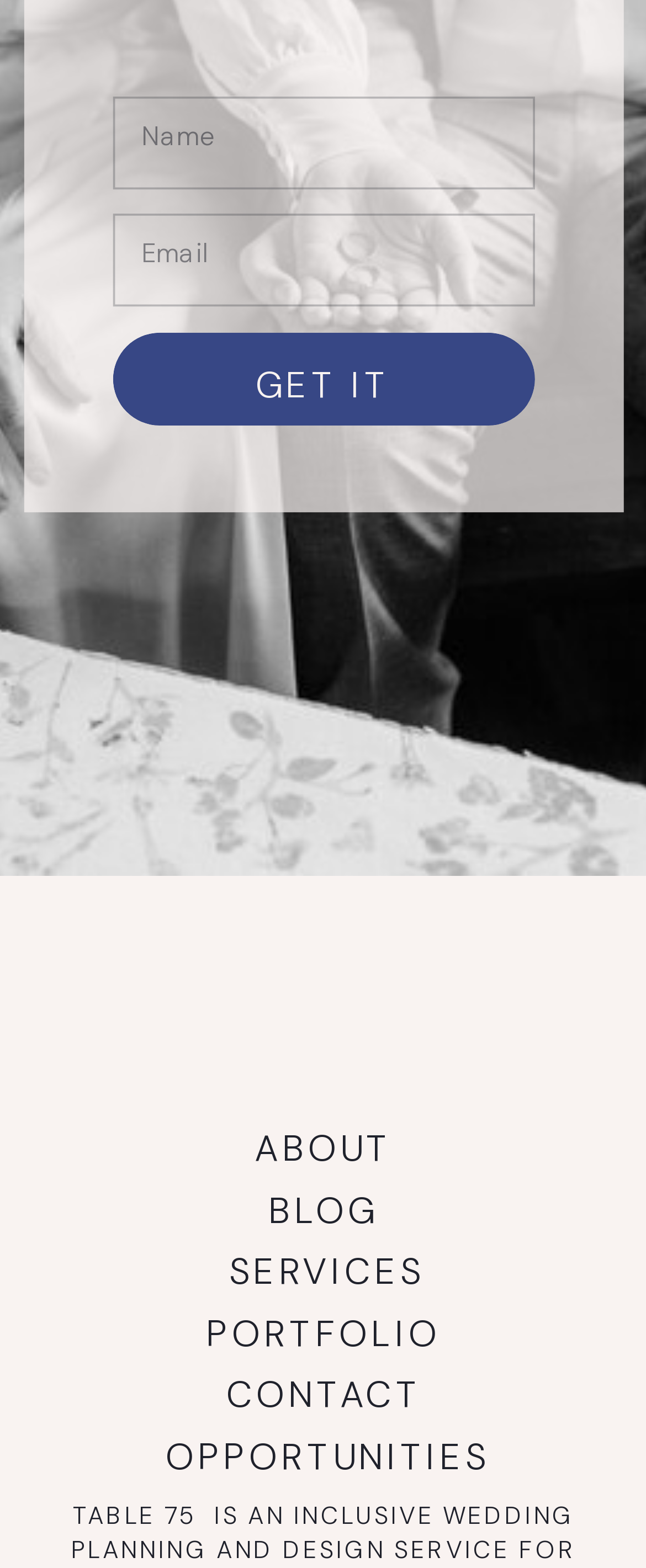Please identify the coordinates of the bounding box for the clickable region that will accomplish this instruction: "Click on GET IT".

[0.225, 0.23, 0.775, 0.26]